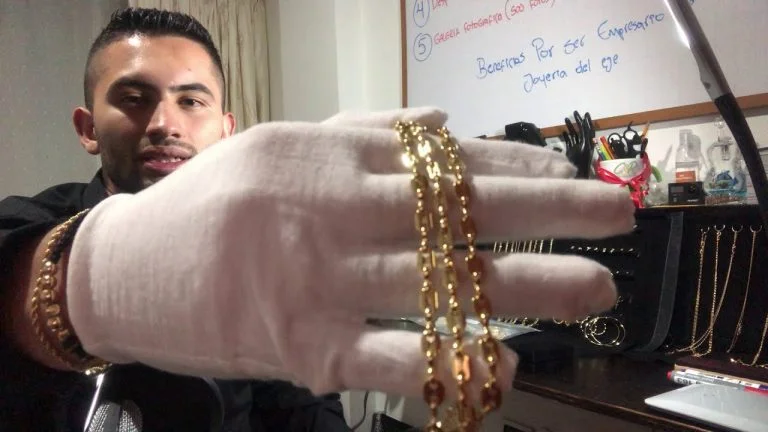Thoroughly describe everything you see in the image.

The image features a man showcasing several gold chains while wearing a white glove, which signifies care and attention to detail, often important in jewelry displays. He is seated at a desk with a collection of jewelry in the background, and a whiteboard filled with notes is visible behind him, suggesting an informative or instructional context. The focus on the chains indicates a discussion about gold jewelry, potentially related to the current prices of gold, which are relevant as of May 2024. This scene likely aims to educate viewers or customers about the quality and value of gold jewelry, enhancing their understanding of current trends in the market.